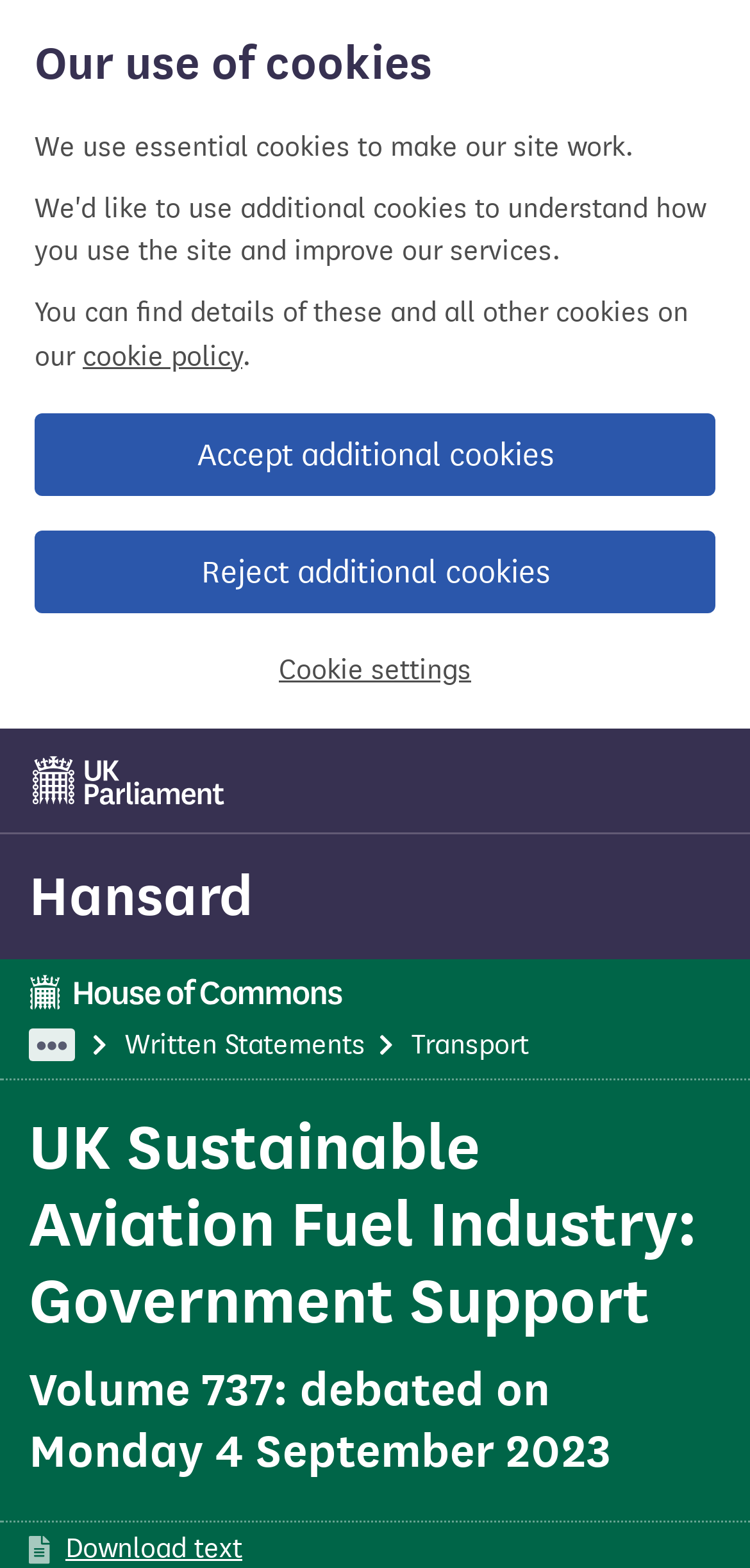Please provide the bounding box coordinates for the element that needs to be clicked to perform the following instruction: "go to UK Parliament". The coordinates should be given as four float numbers between 0 and 1, i.e., [left, top, right, bottom].

[0.038, 0.471, 0.305, 0.525]